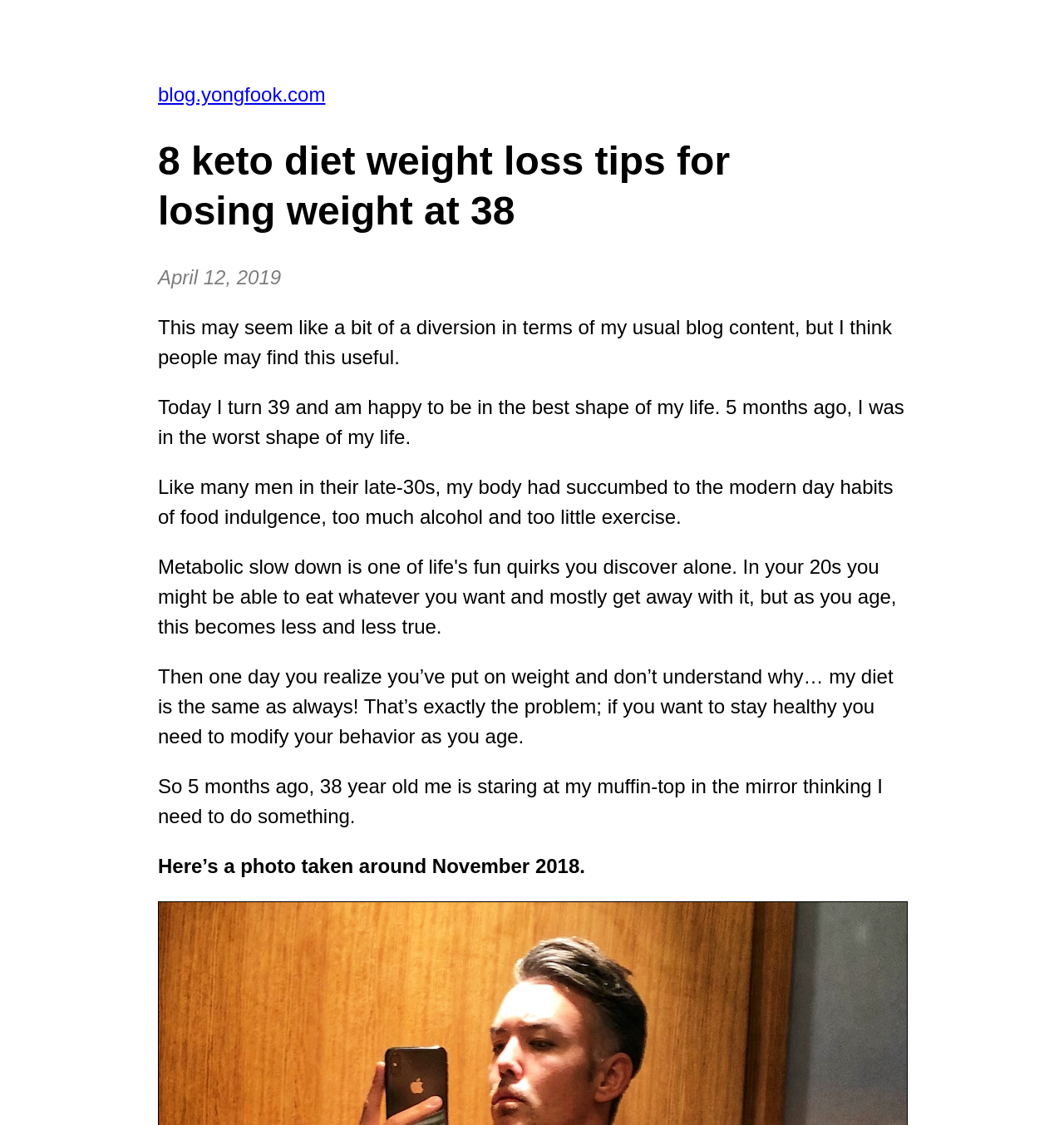What is the date mentioned in the webpage?
Based on the screenshot, provide your answer in one word or phrase.

April 12, 2019